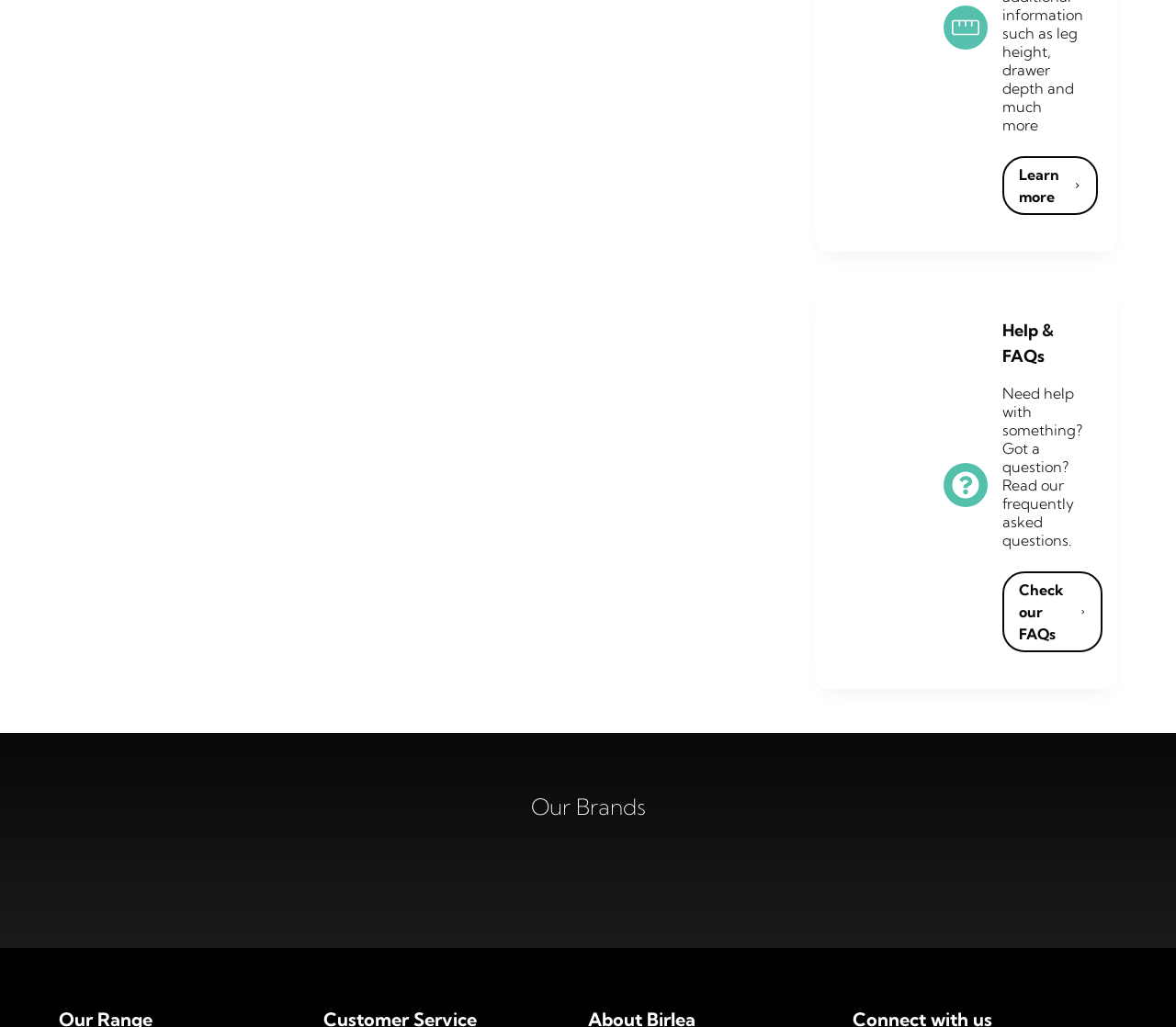Please determine the bounding box coordinates of the clickable area required to carry out the following instruction: "Read about our Sustainability". The coordinates must be four float numbers between 0 and 1, represented as [left, top, right, bottom].

[0.5, 0.621, 0.565, 0.637]